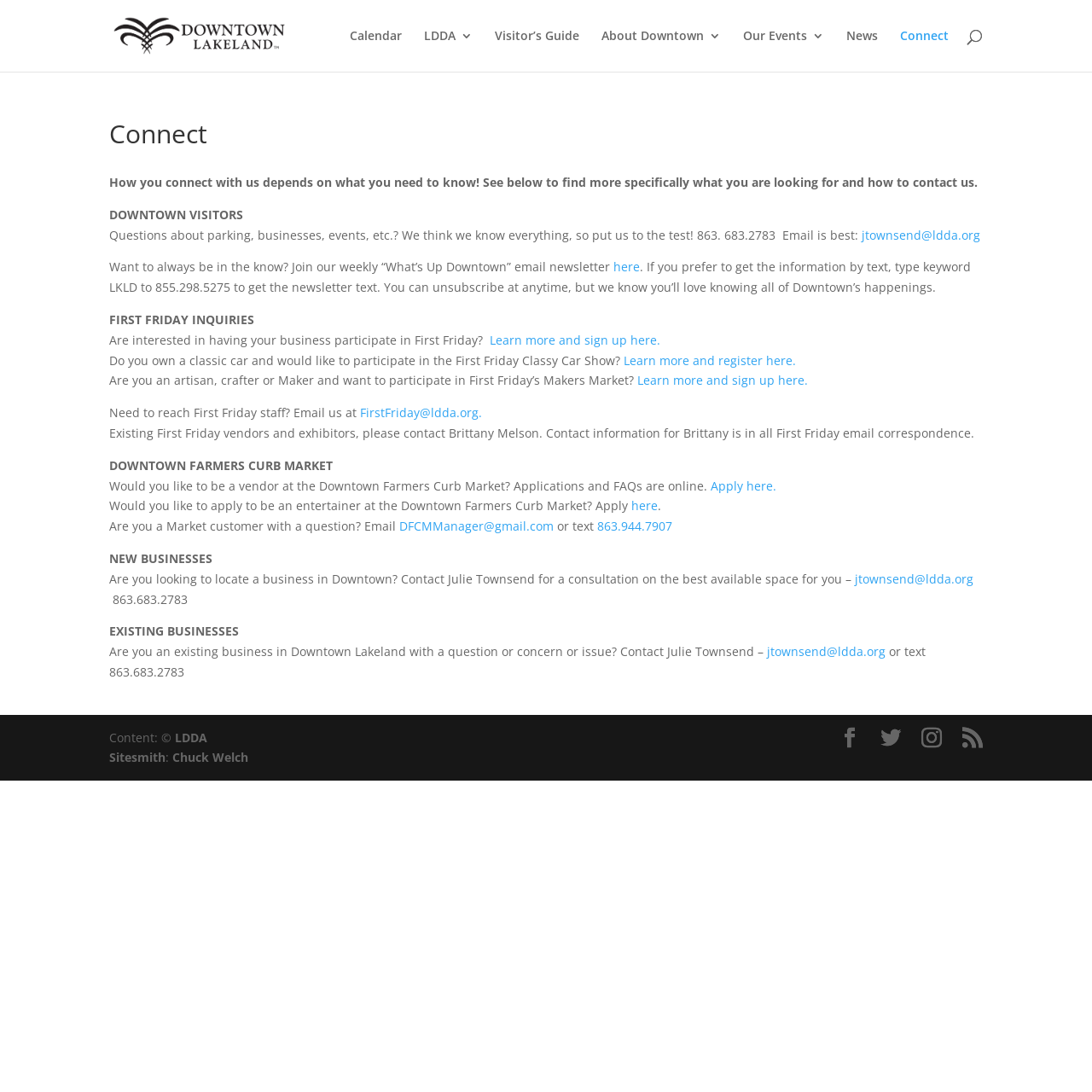Please use the details from the image to answer the following question comprehensively:
What is the contact email for First Friday inquiries?

I found the answer by looking at the section 'FIRST FRIDAY INQUIRIES' and finding the link 'FirstFriday@ldda.org' which is the contact email for First Friday inquiries.